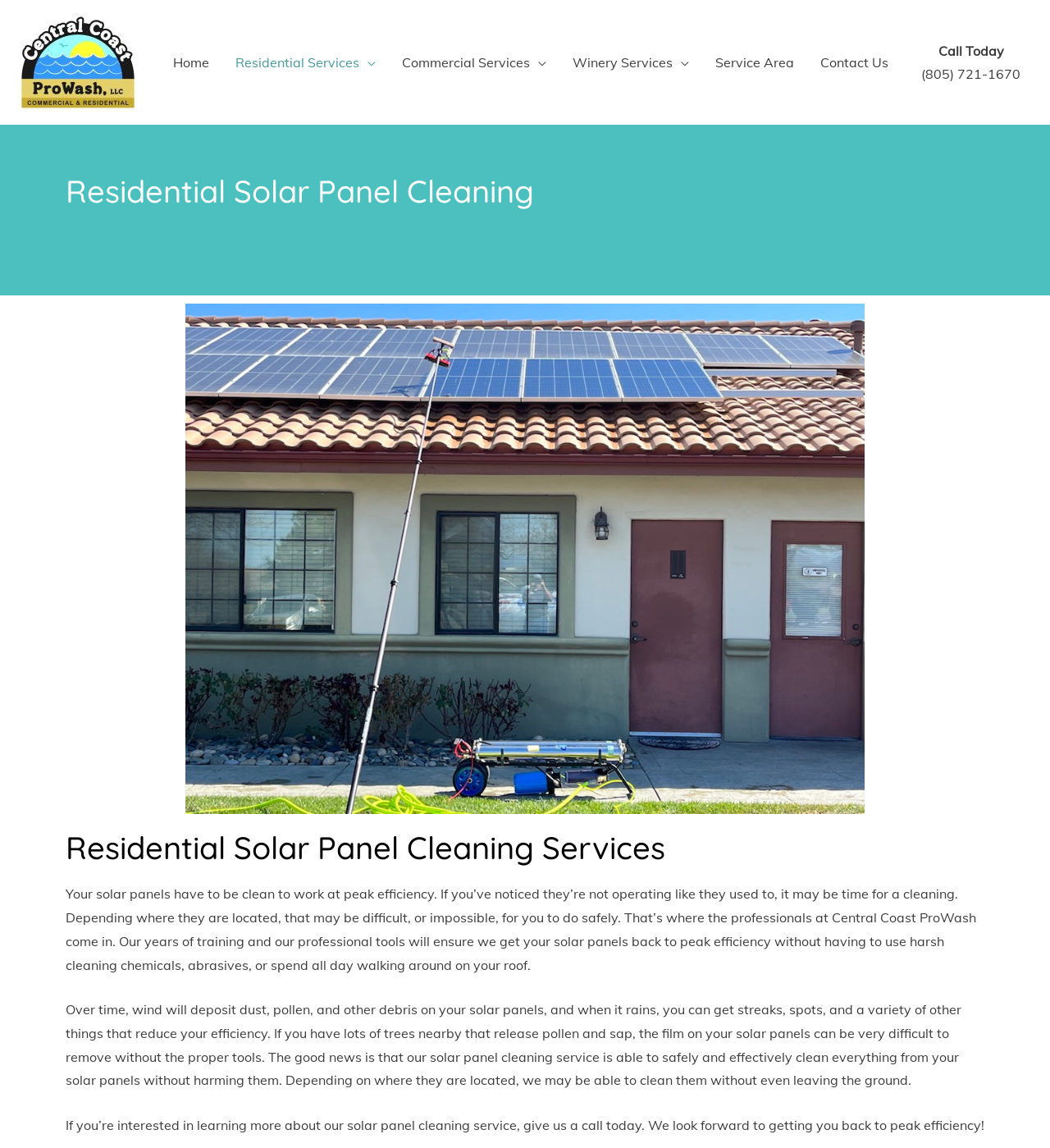Locate the bounding box of the UI element with the following description: "Home".

[0.152, 0.031, 0.212, 0.077]